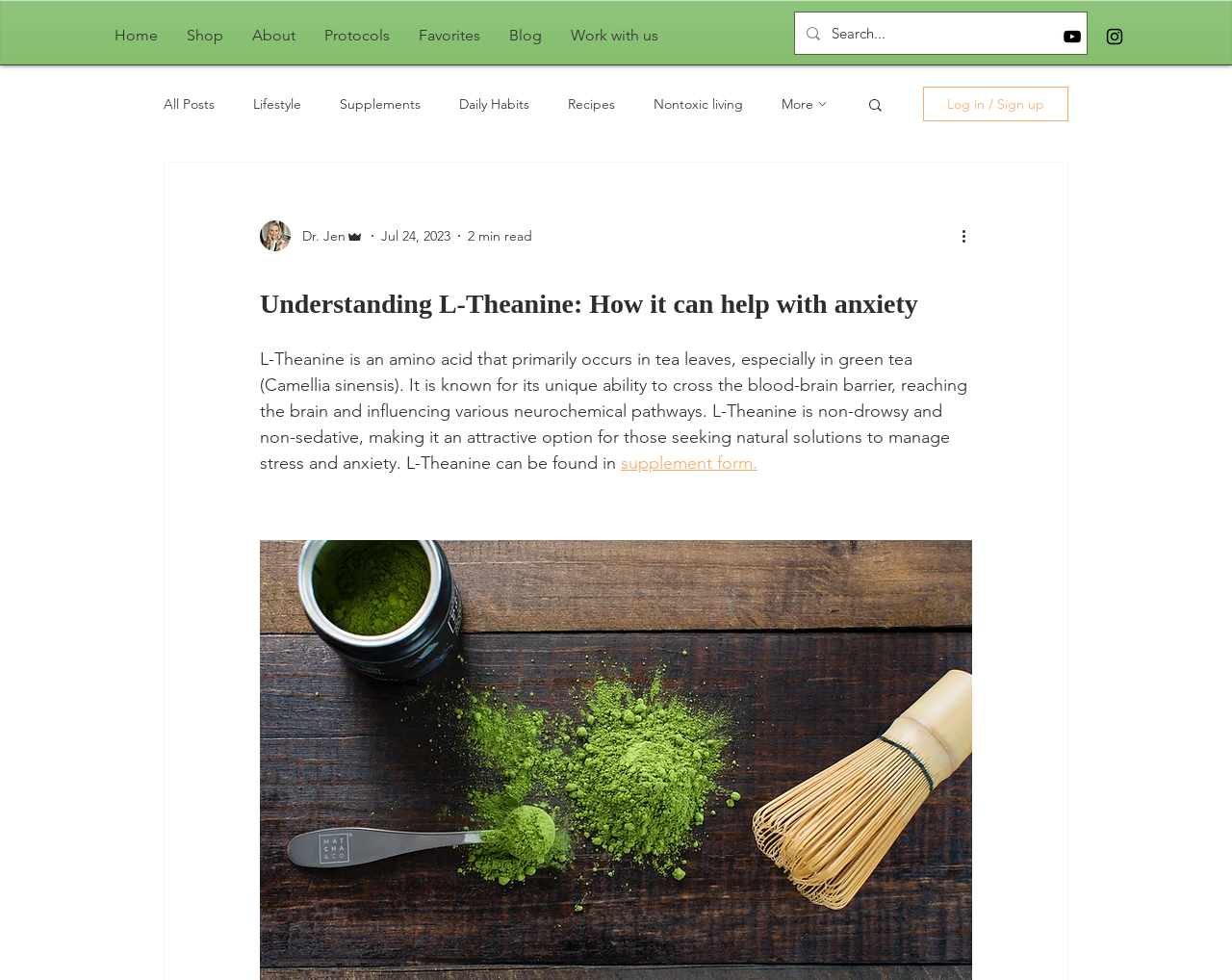Illustrate the webpage's structure and main components comprehensively.

The webpage is about understanding L-Theanine, an amino acid found in green tea, and its benefits in managing anxiety. At the top left, there is a navigation menu with links to "Home", "Shop", "About", "Protocols", "Favorites", "Blog", and "Work with us". 

On the top right, there is a social bar with links to YouTube and Instagram, represented by black icons. Below the navigation menu, there is a search bar with a magnifying glass icon and a placeholder text "Search...". 

To the left of the search bar, there is a blog navigation menu with links to "All Posts", "Lifestyle", "Supplements", "Daily Habits", "Recipes", "Nontoxic living", and "More". The "More" link has a dropdown arrow icon.

Below the blog navigation menu, there is a button to "Search" and another button to "Log in / Sign up". The "Log in / Sign up" button has a writer's picture and some text "Dr. Jen" and "Admin" with a date "Jul 24, 2023" and a "2 min read" label.

The main content of the webpage is an article titled "Understanding L-Theanine: How it can help with anxiety". The article starts with a brief introduction to L-Theanine, describing it as an amino acid found in green tea that can cross the blood-brain barrier and influence neurochemical pathways. It also mentions that L-Theanine is non-drowsy and non-sedative, making it a natural solution for managing stress and anxiety. The article continues to discuss L-Theanine in supplement form.